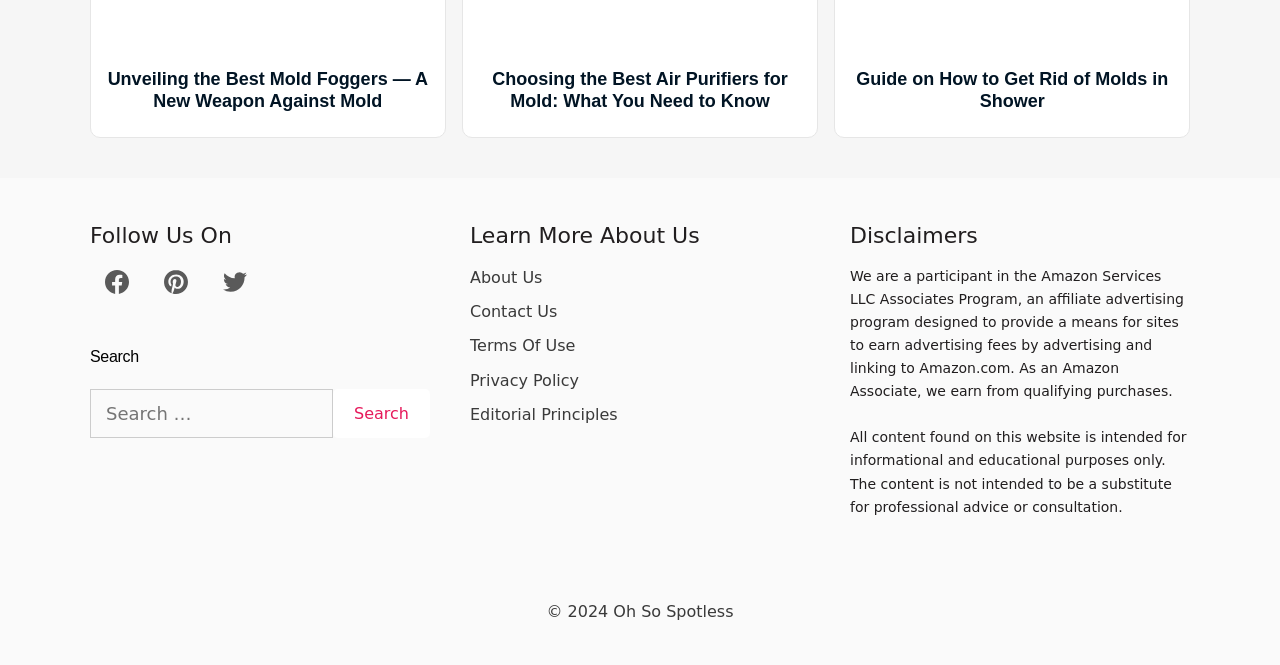Please locate the bounding box coordinates of the element that should be clicked to achieve the given instruction: "Learn more about us".

[0.367, 0.402, 0.424, 0.431]